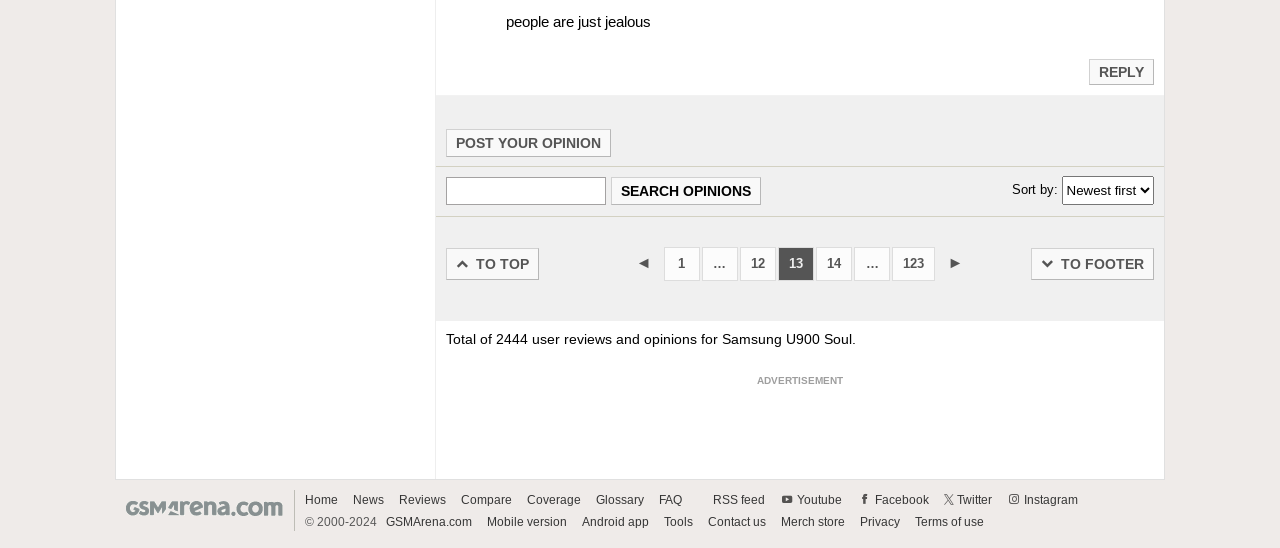What is the purpose of the 'Reply to this post' button?
Analyze the image and provide a thorough answer to the question.

I found the answer by looking at the button 'Reply to this post' which is located above the text box and the 'Search opinions' button. The button is likely used to reply to a post or comment.